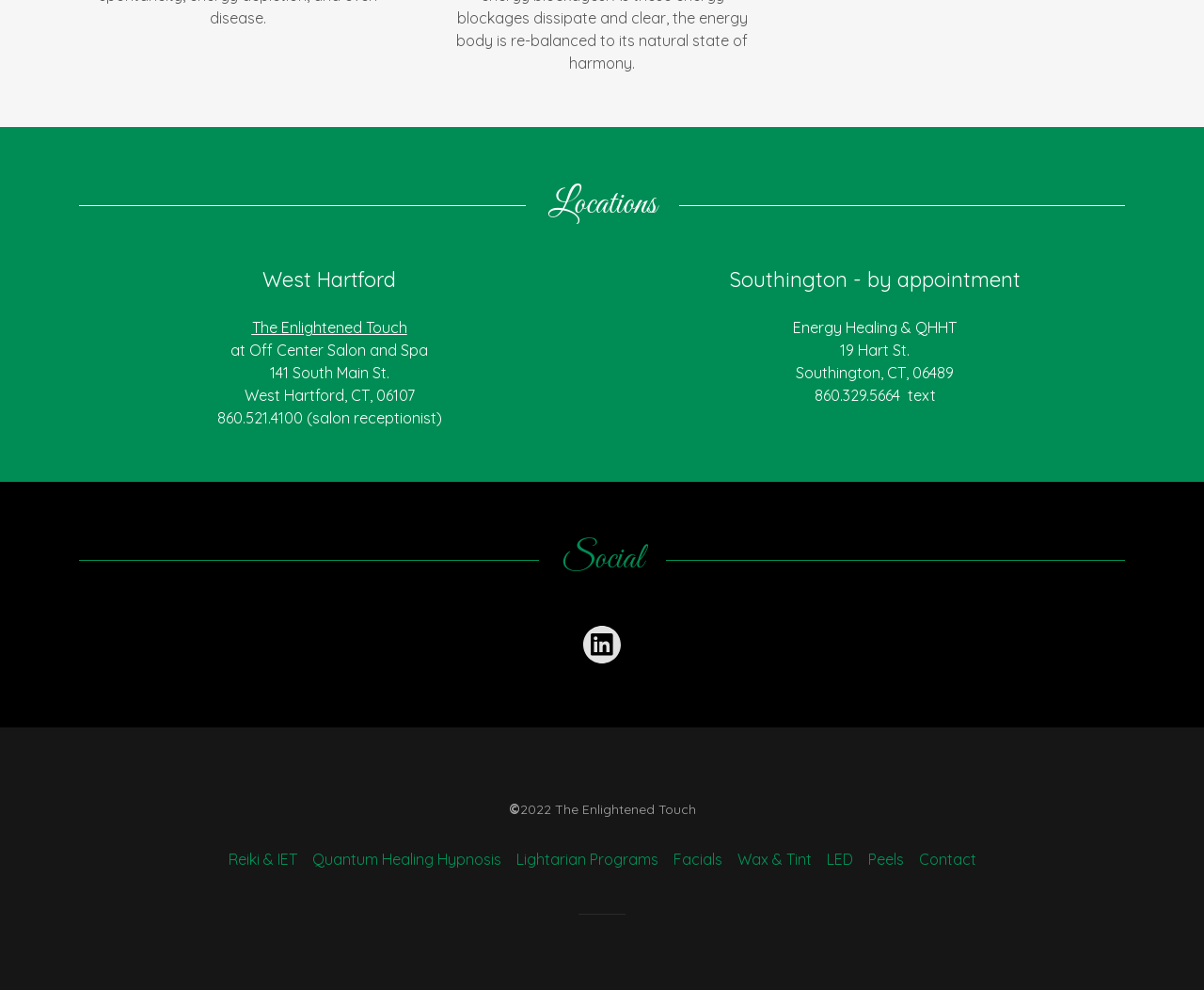Answer this question in one word or a short phrase: What is the last service listed on the webpage?

Contact